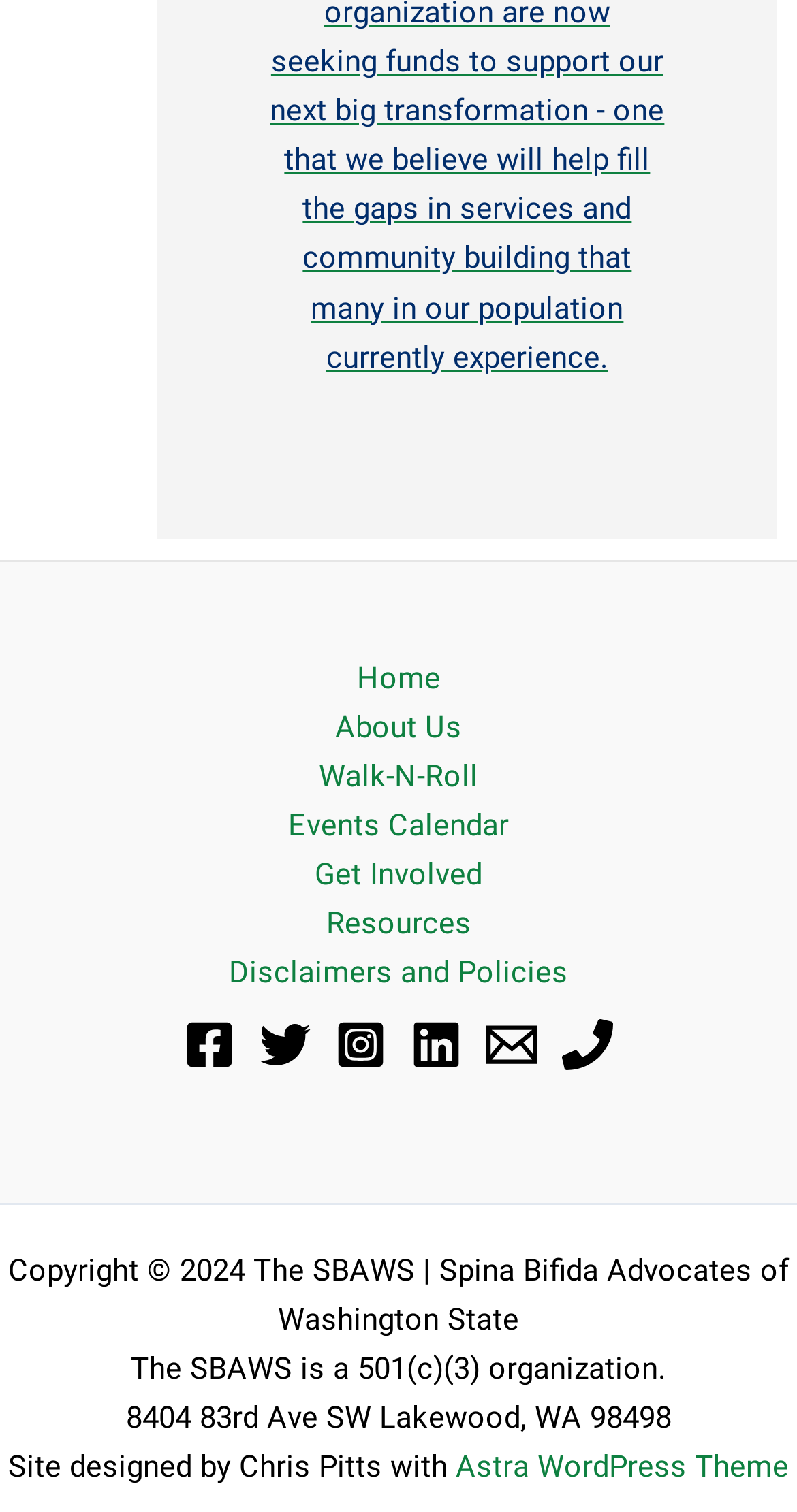Give a short answer to this question using one word or a phrase:
What is the theme of the website?

Astra WordPress Theme